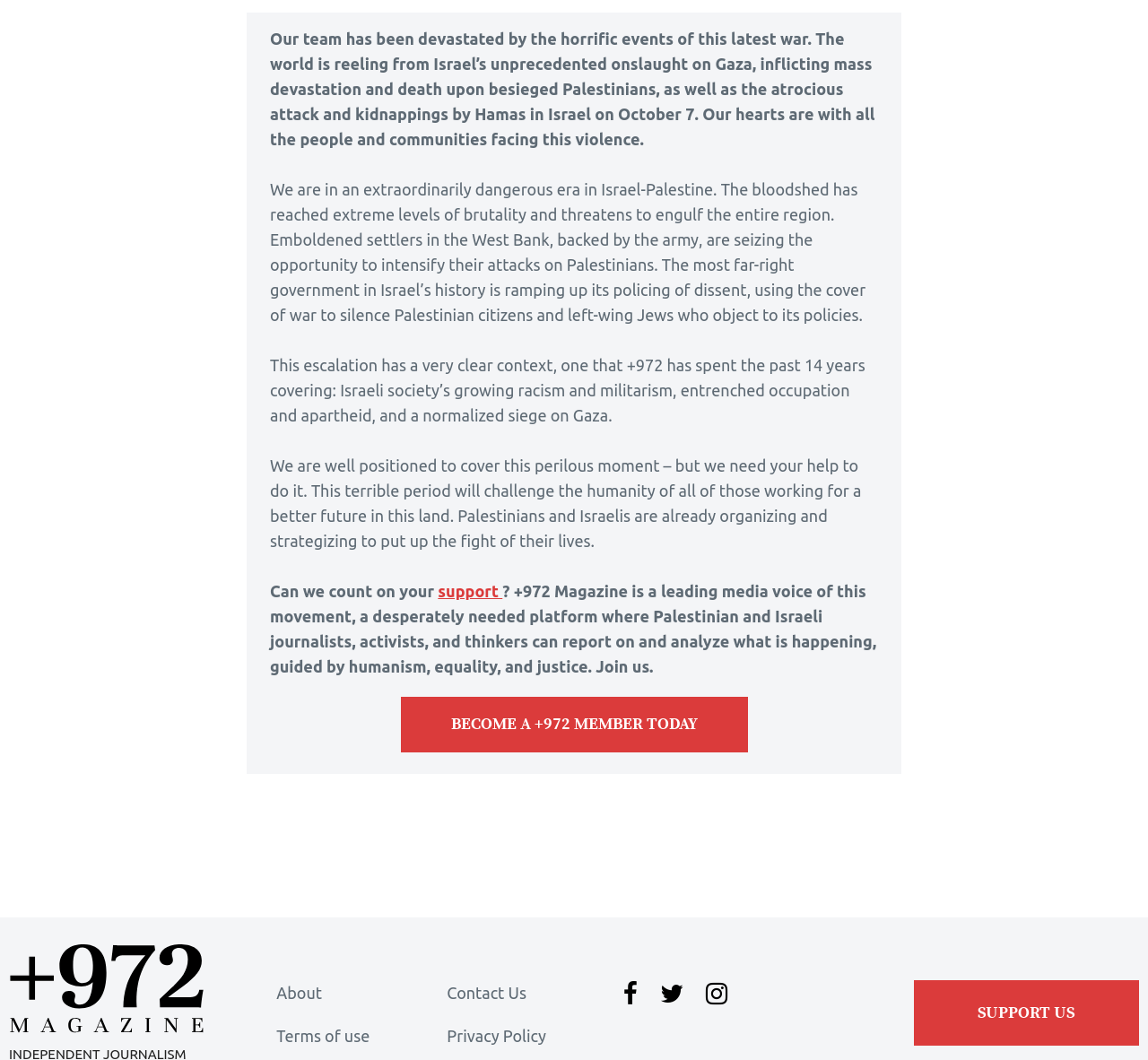Please find the bounding box coordinates for the clickable element needed to perform this instruction: "Click on '+972 Magazine'".

[0.008, 0.962, 0.178, 0.977]